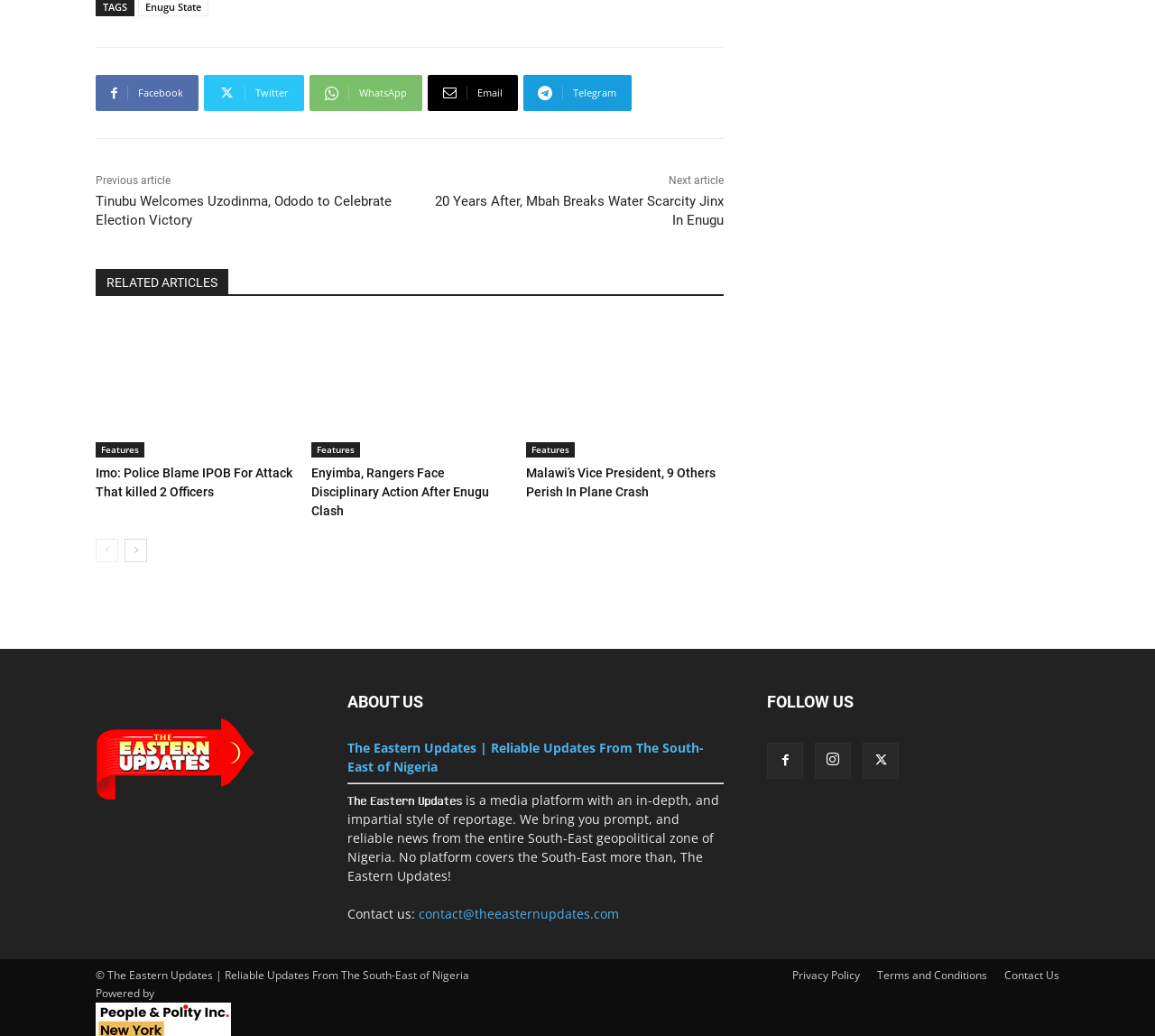Specify the bounding box coordinates of the area that needs to be clicked to achieve the following instruction: "Click on Facebook".

[0.083, 0.072, 0.172, 0.107]